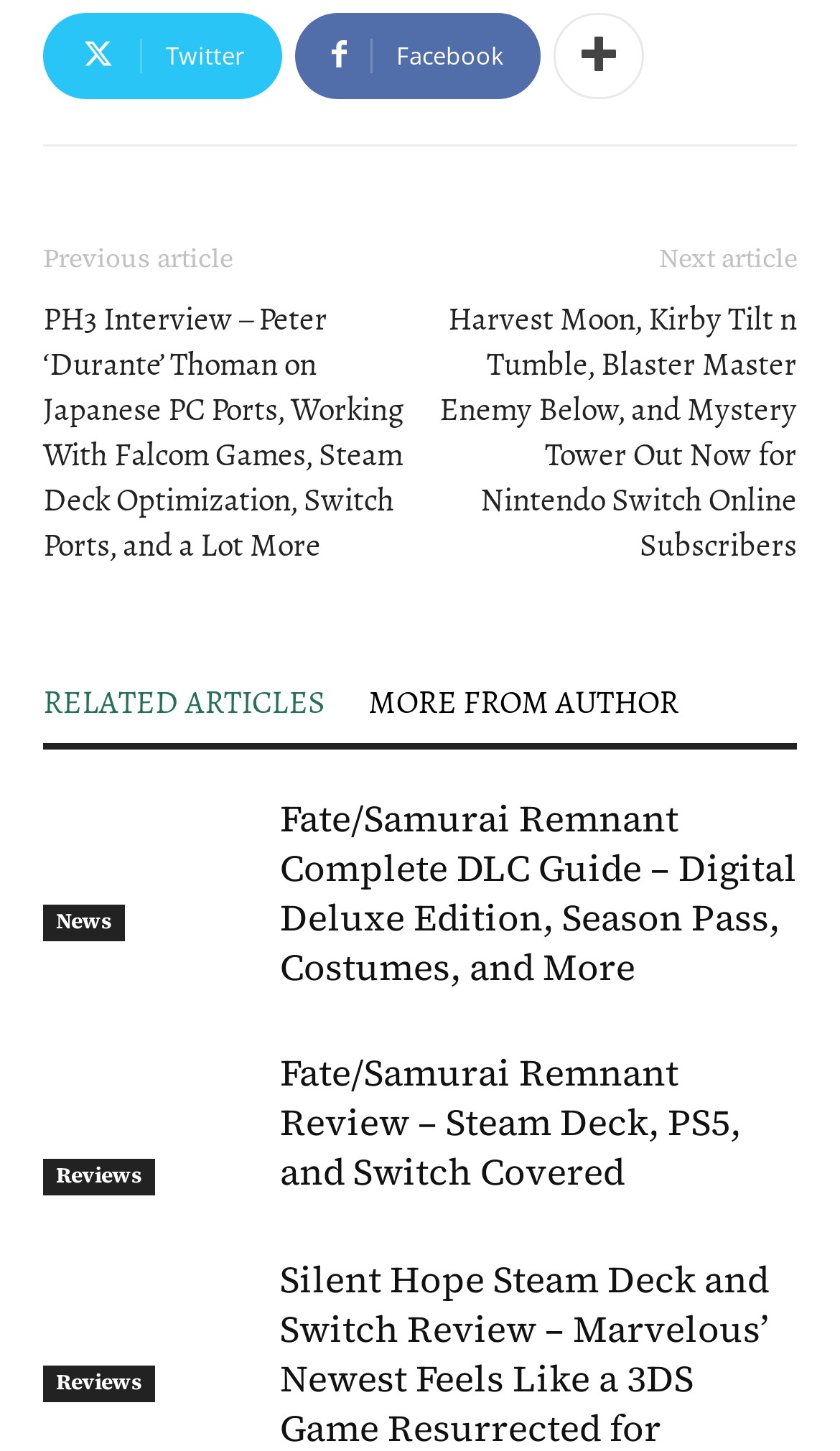Determine the bounding box for the described UI element: "MORE FROM AUTHOR".

[0.438, 0.457, 0.808, 0.511]